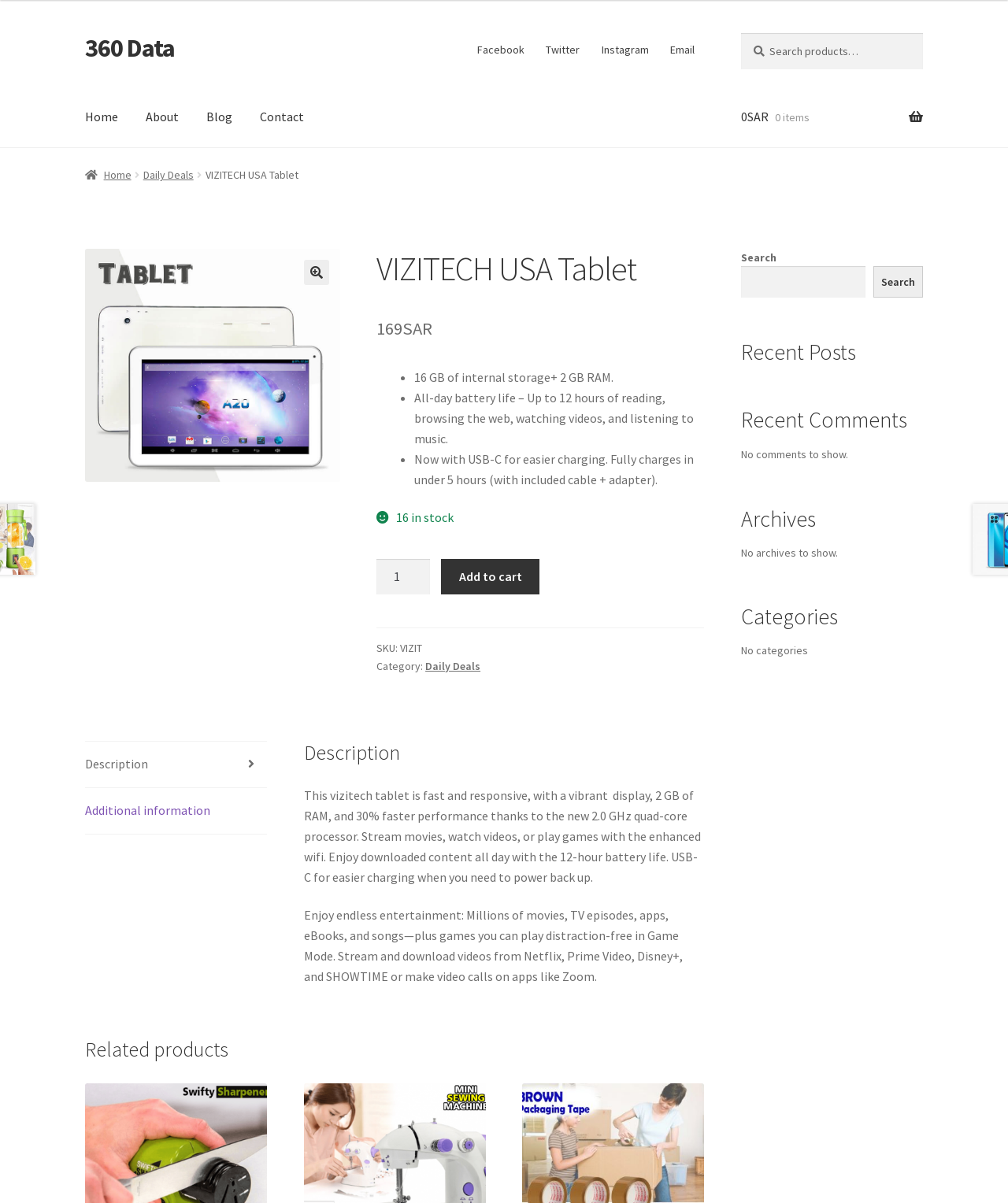Determine the bounding box coordinates for the area that should be clicked to carry out the following instruction: "Go to Facebook page".

[0.464, 0.027, 0.53, 0.055]